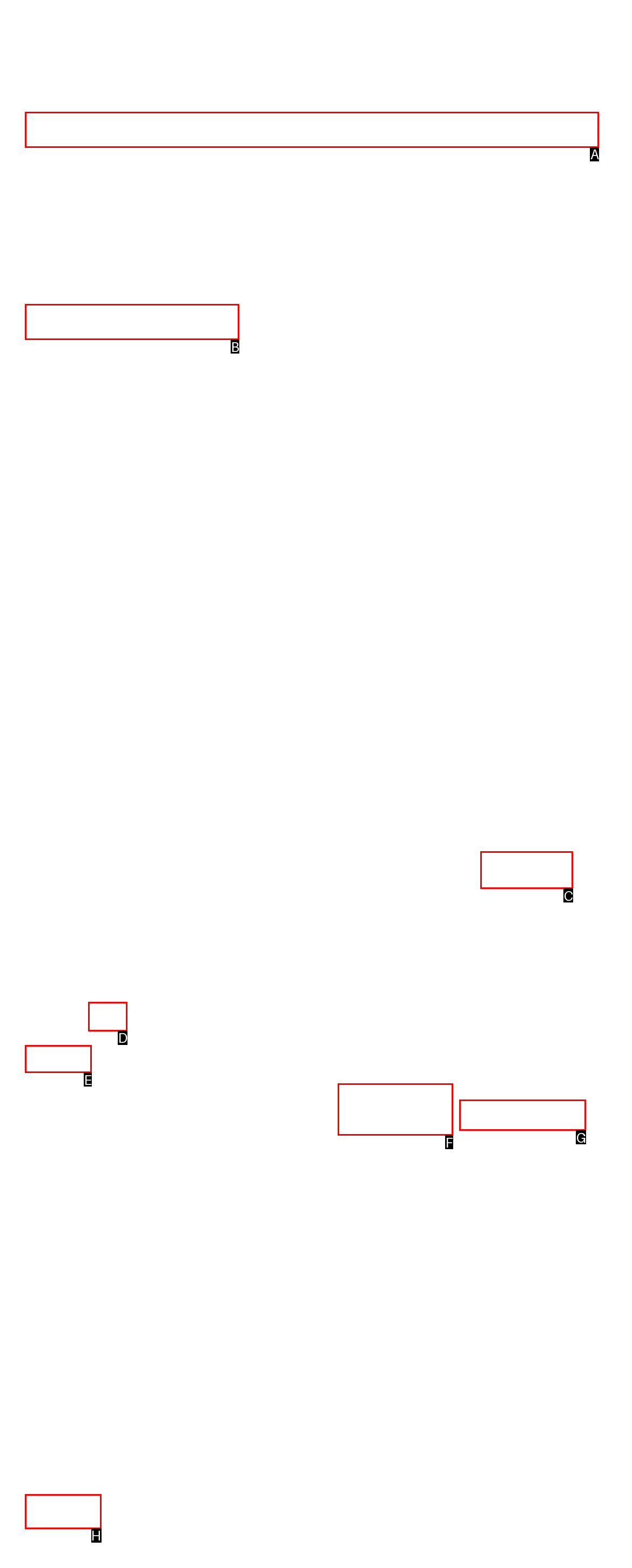Identify the correct UI element to click to follow this instruction: Log in
Respond with the letter of the appropriate choice from the displayed options.

H